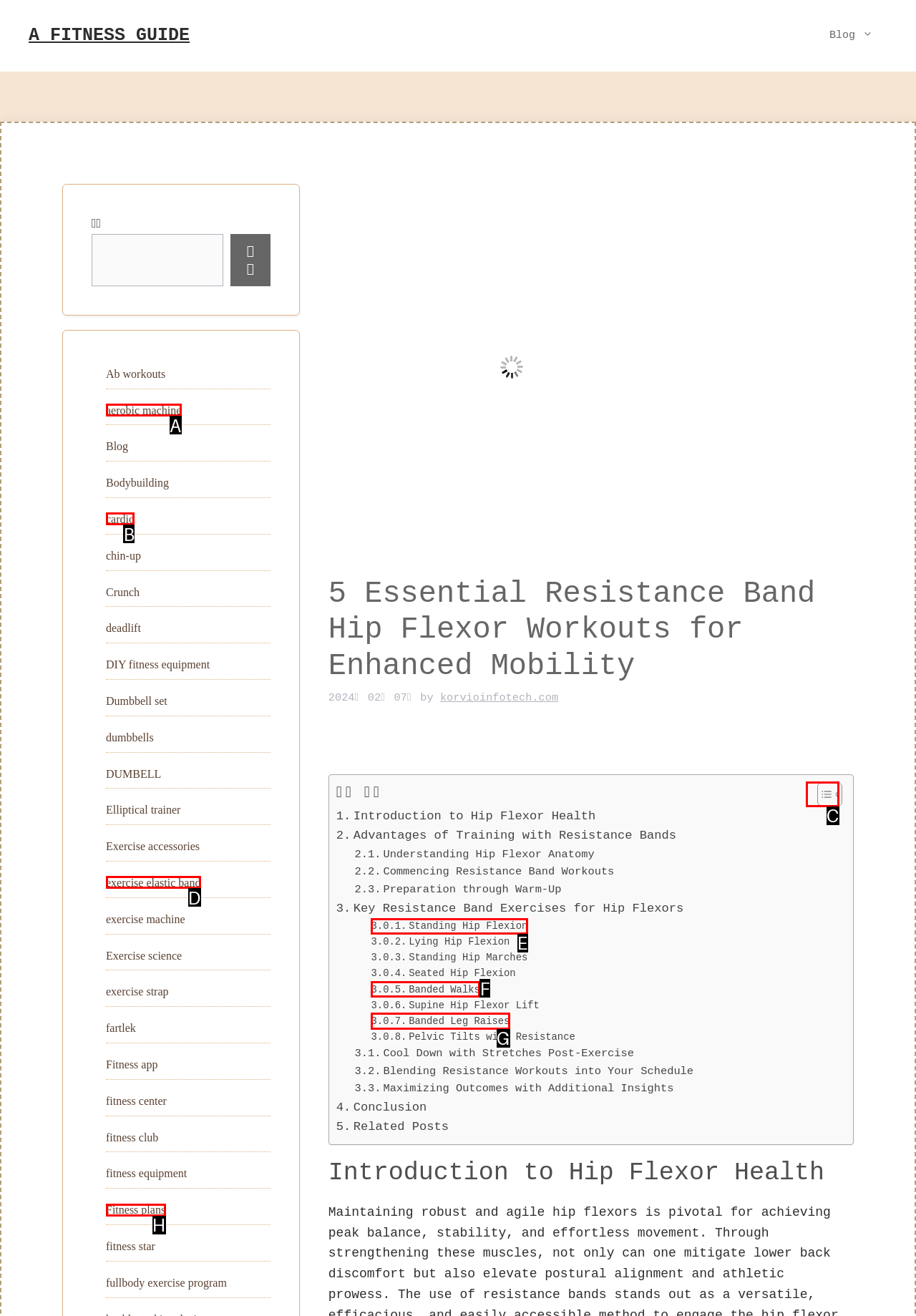Point out the HTML element I should click to achieve the following: Toggle the table of content Reply with the letter of the selected element.

C